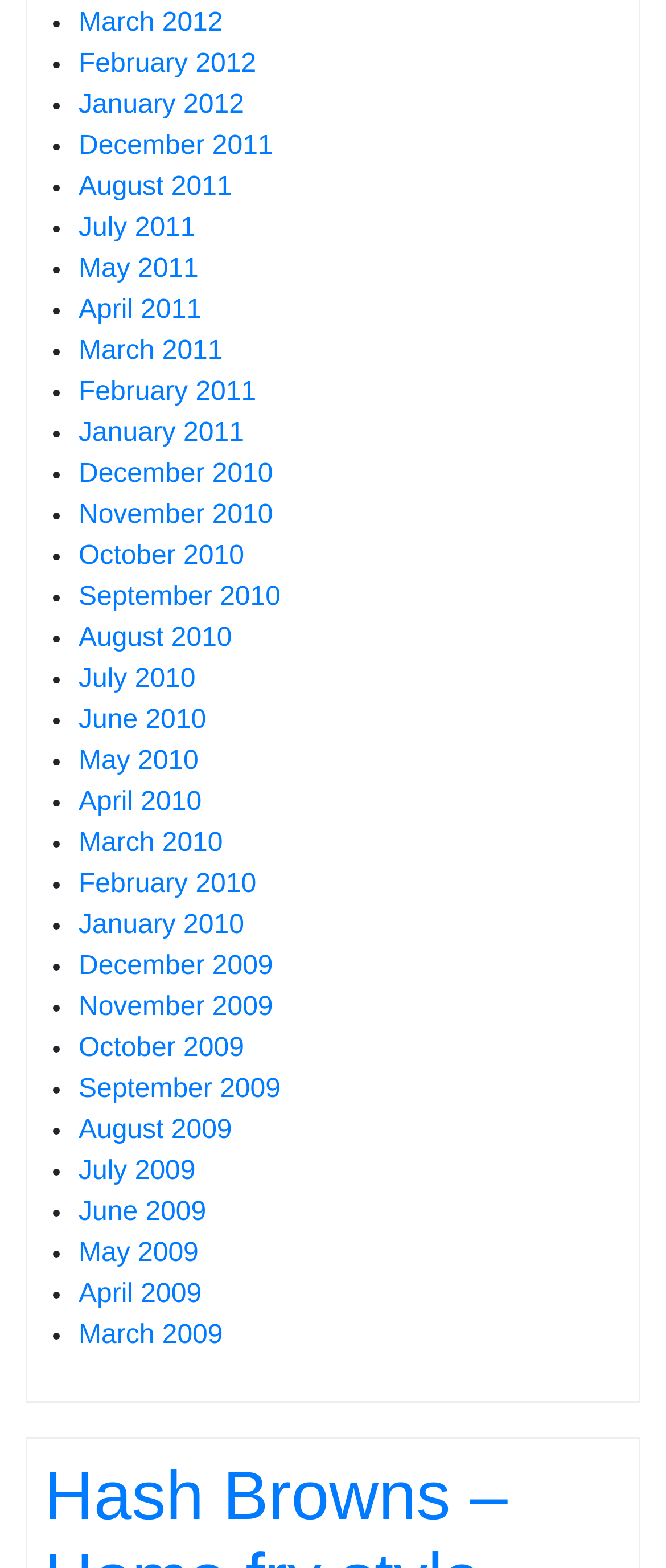Please find the bounding box for the UI element described by: "May 2010".

[0.118, 0.476, 0.298, 0.495]